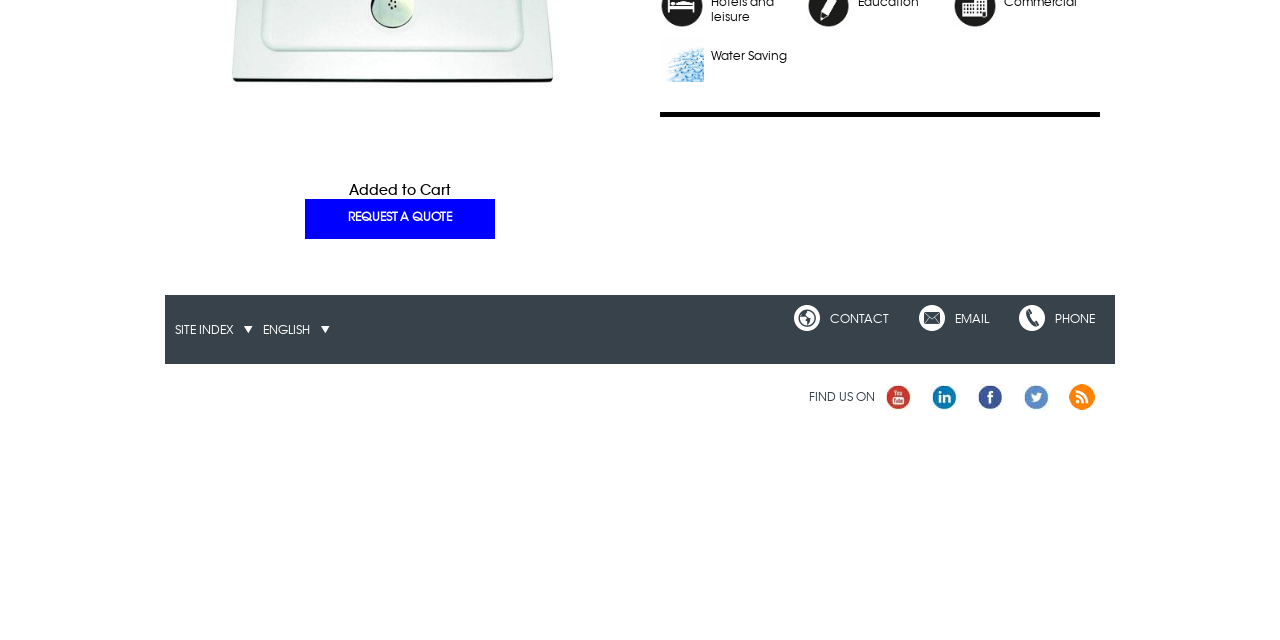Identify the bounding box for the UI element described as: "I accept". The coordinates should be four float numbers between 0 and 1, i.e., [left, top, right, bottom].

None